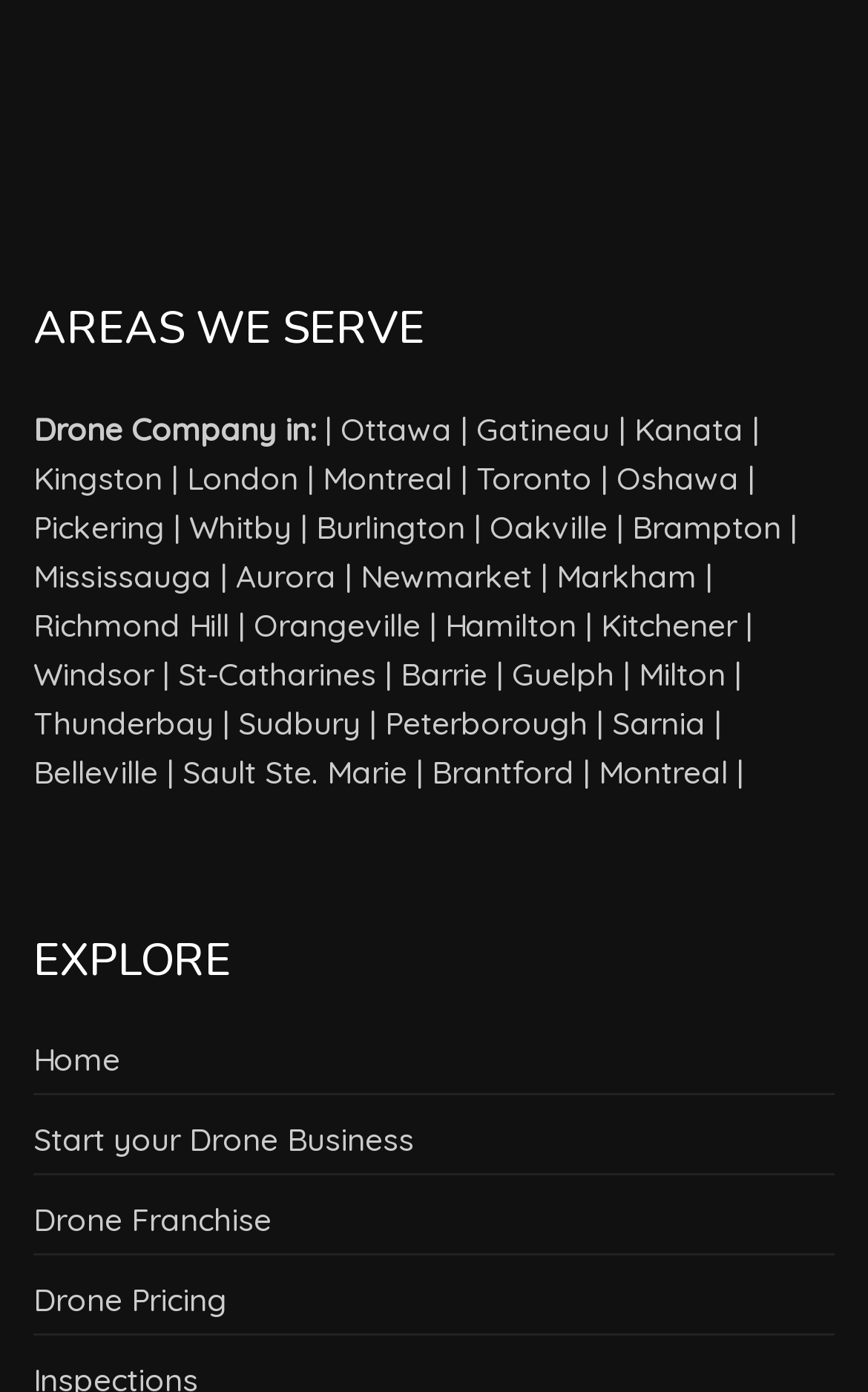Given the description of the UI element: "Report A Violation", predict the bounding box coordinates in the form of [left, top, right, bottom], with each value being a float between 0 and 1.

None